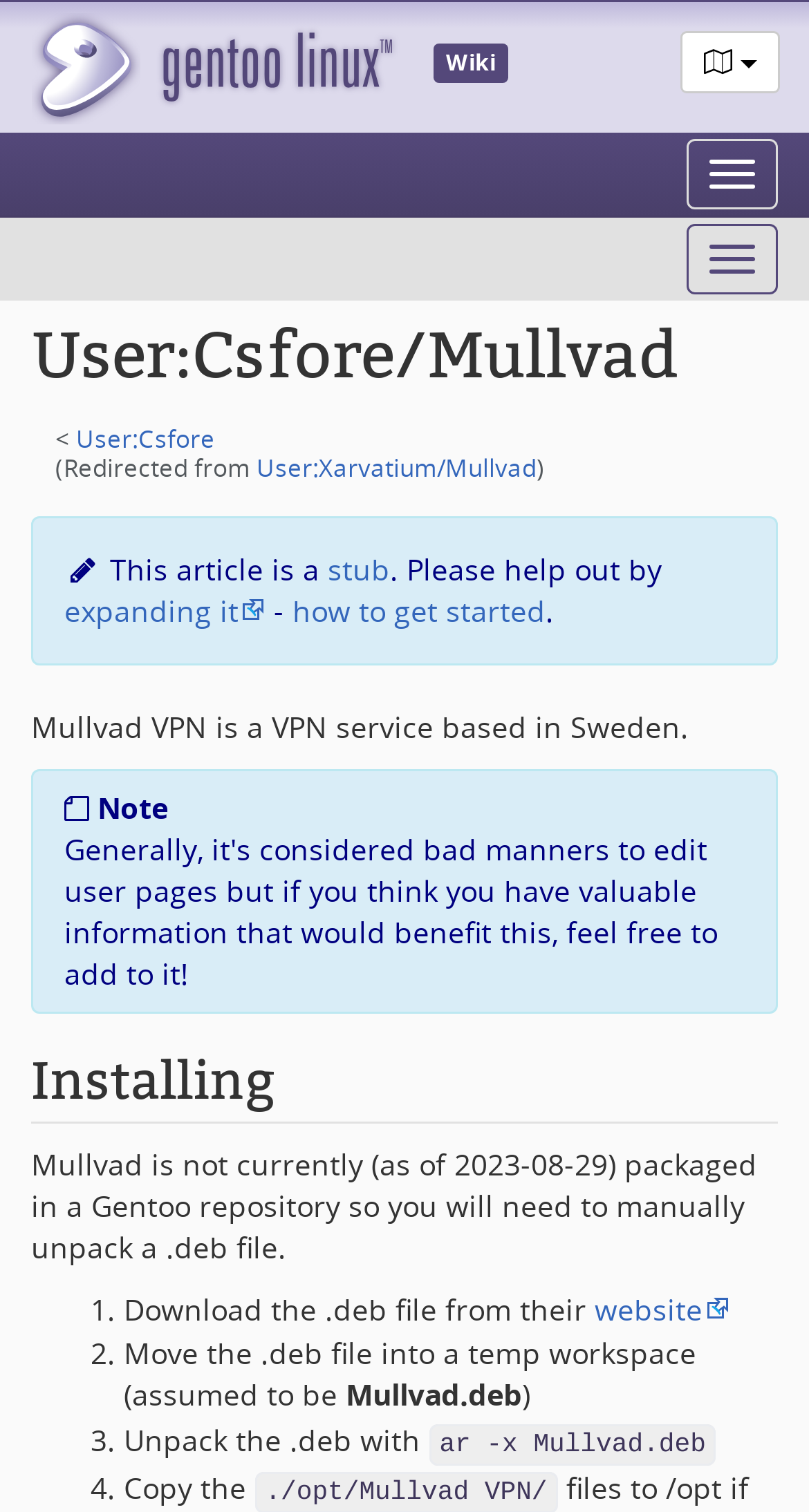Extract the bounding box coordinates of the UI element described: "User:Xarvatium/Mullvad". Provide the coordinates in the format [left, top, right, bottom] with values ranging from 0 to 1.

[0.317, 0.298, 0.663, 0.32]